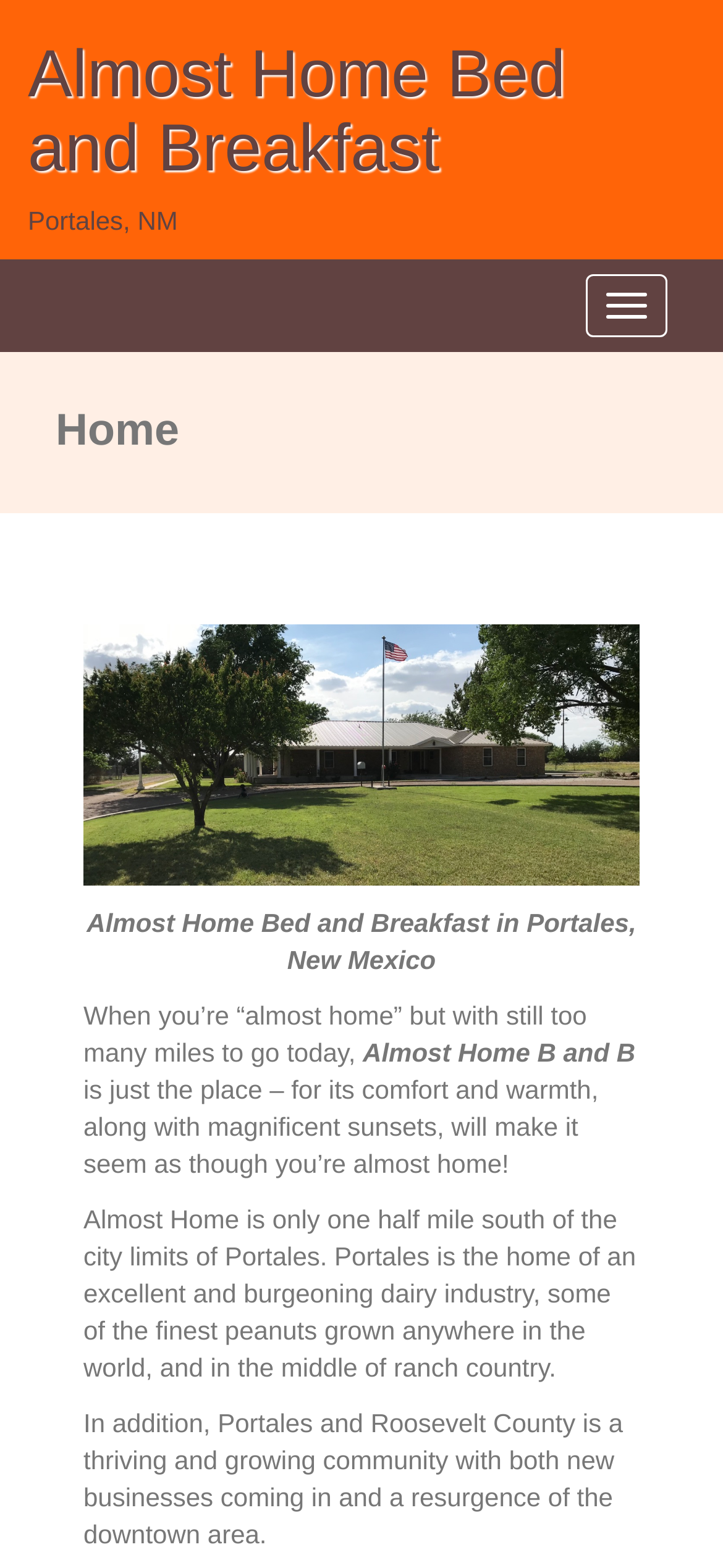Locate the headline of the webpage and generate its content.

Almost Home Bed and Breakfast